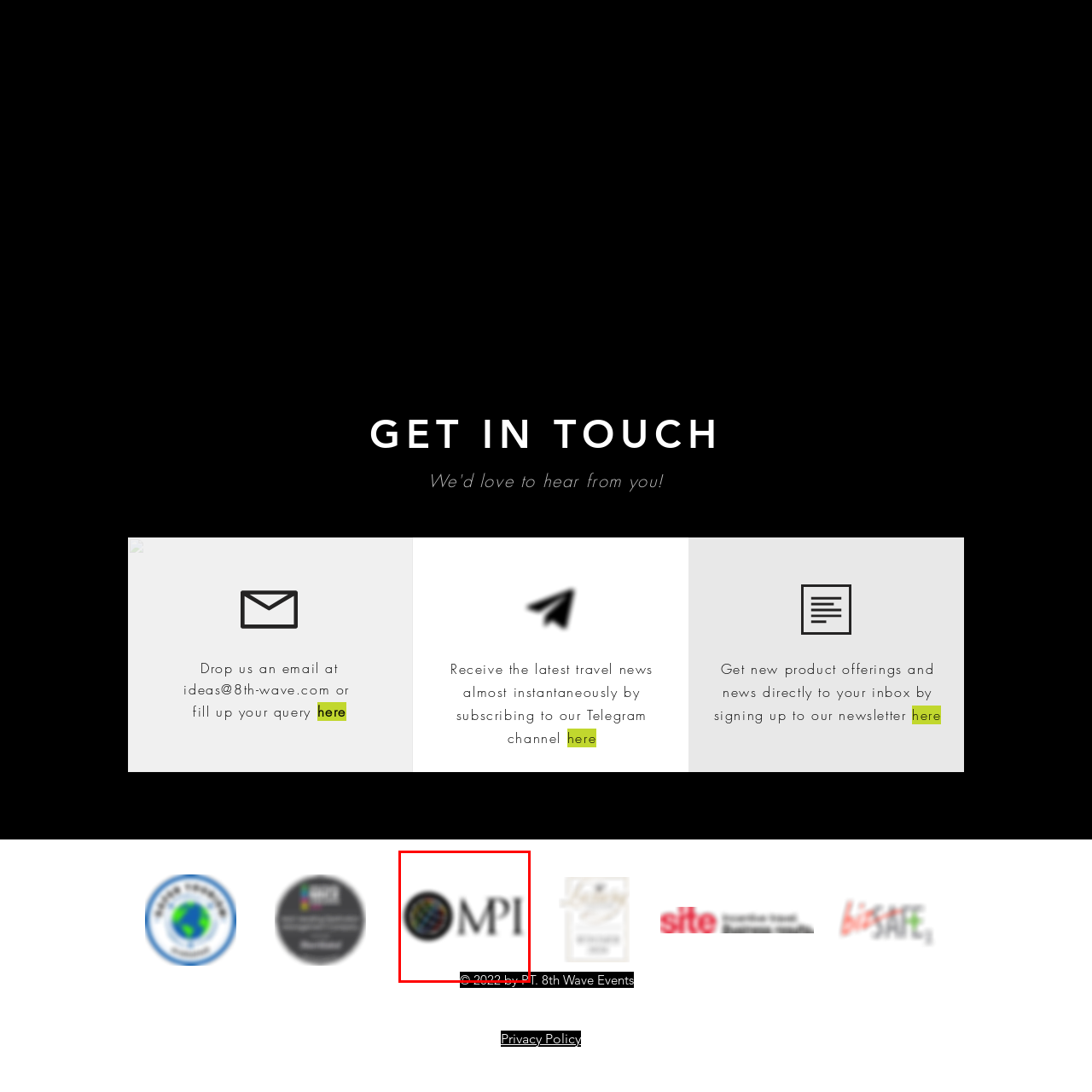Who acknowledges the copyright of the image? Examine the image inside the red bounding box and answer concisely with one word or a short phrase.

PT. 8th Wave Events